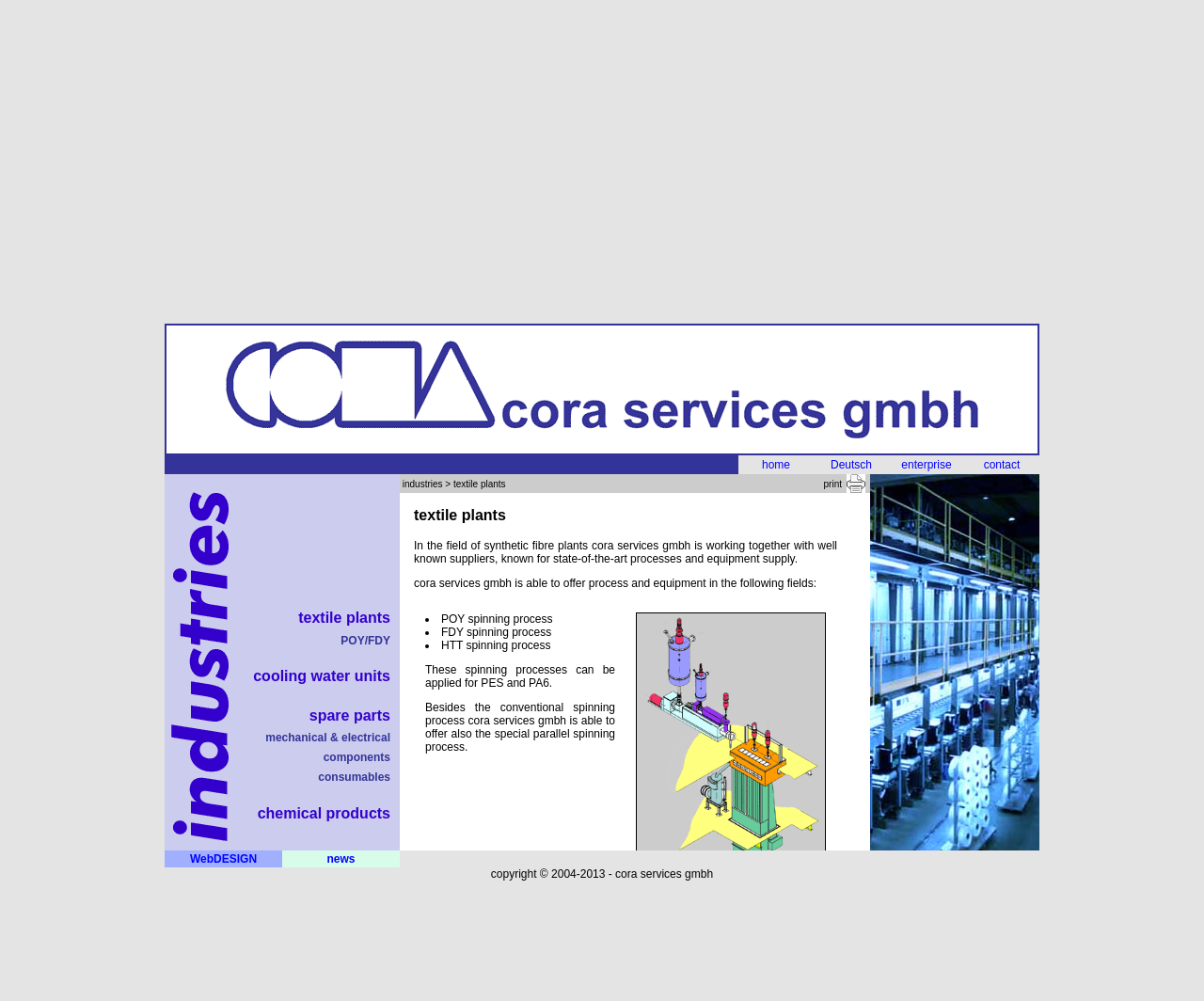Locate the bounding box coordinates of the area you need to click to fulfill this instruction: 'Read the 'Results' section'. The coordinates must be in the form of four float numbers ranging from 0 to 1: [left, top, right, bottom].

None